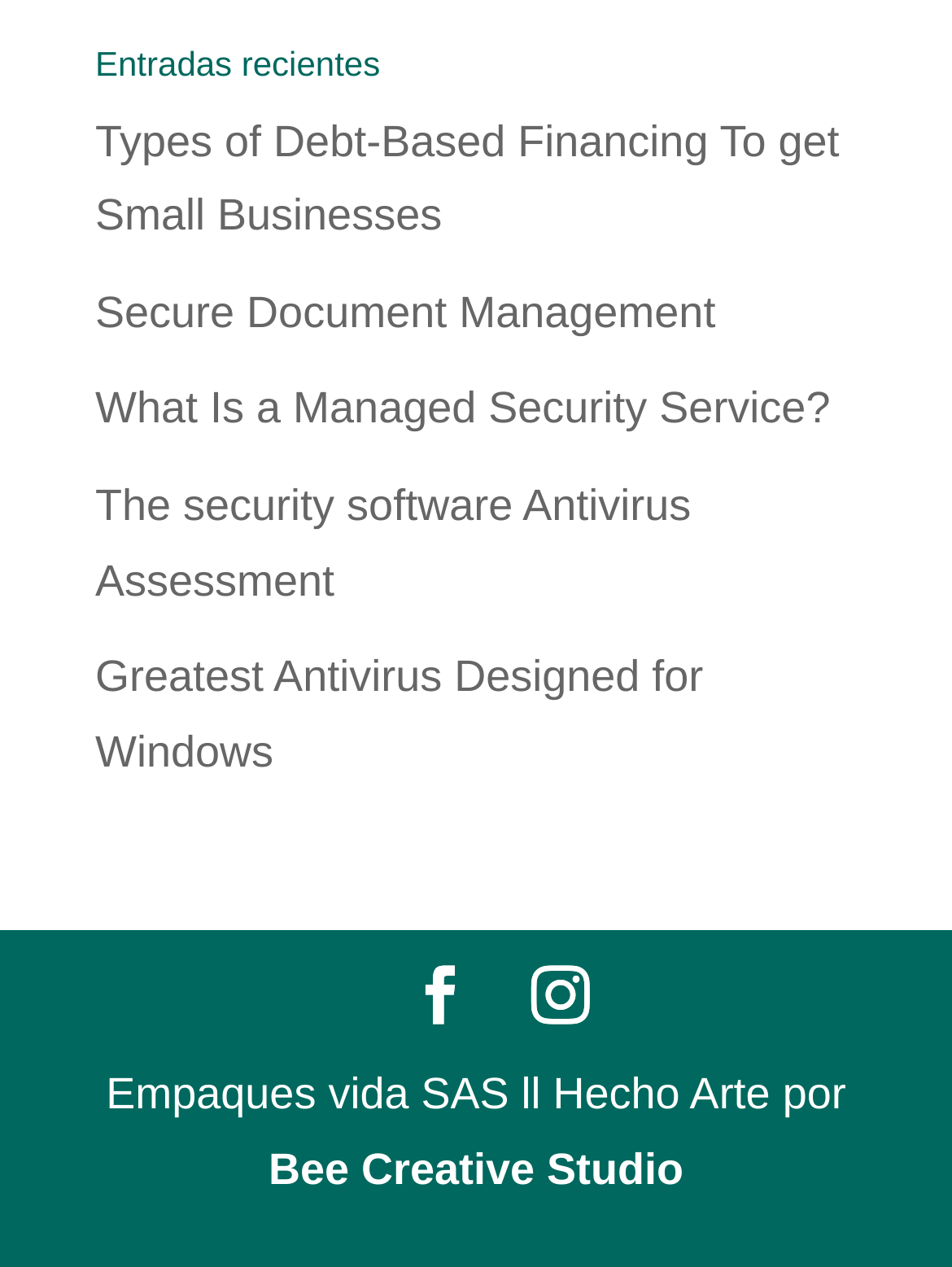Answer the question with a single word or phrase: 
How many social media links are at the bottom of the webpage?

2